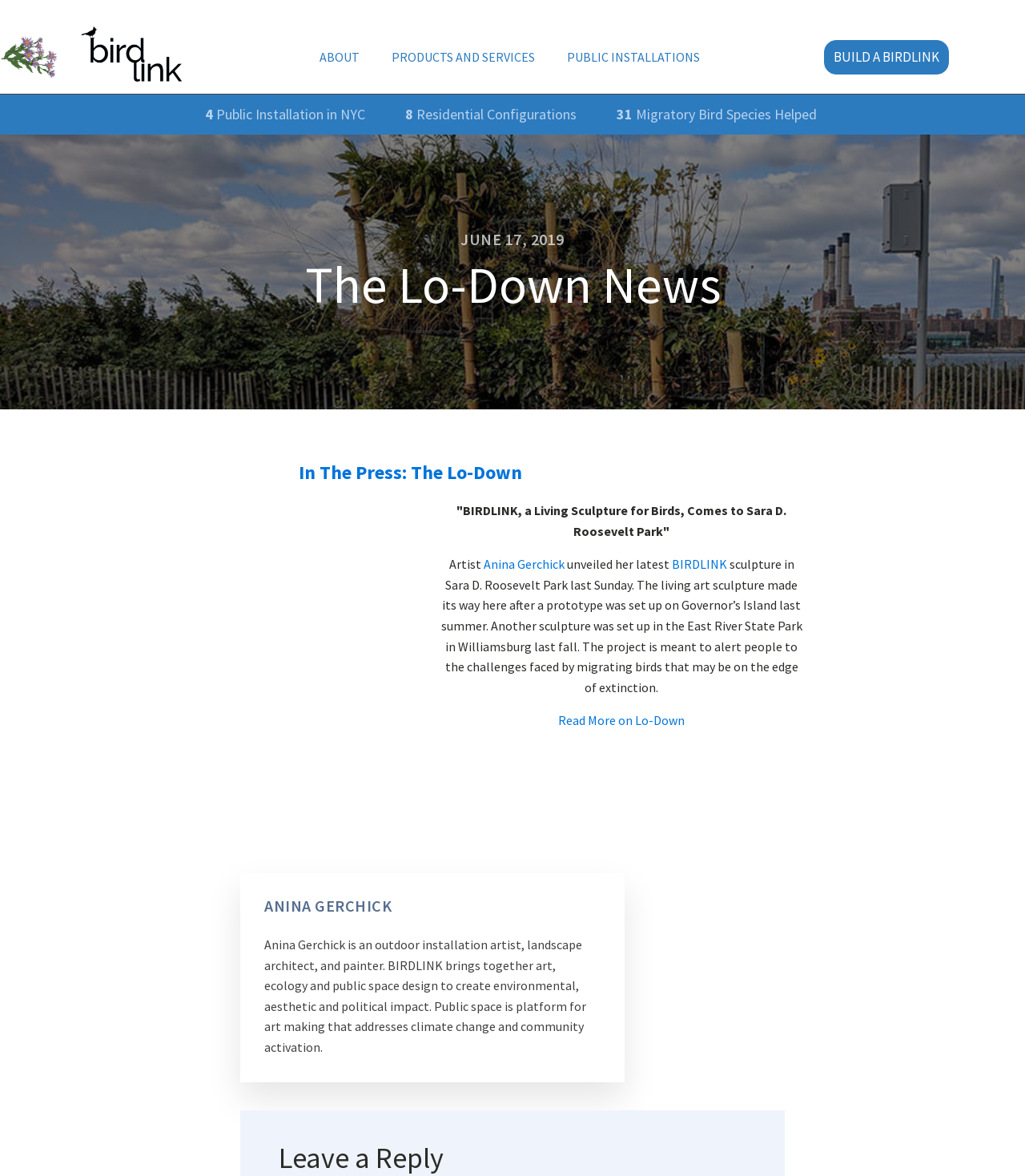What is the type of art that Anina Gerchick creates?
Using the image as a reference, answer the question with a short word or phrase.

Outdoor installation art